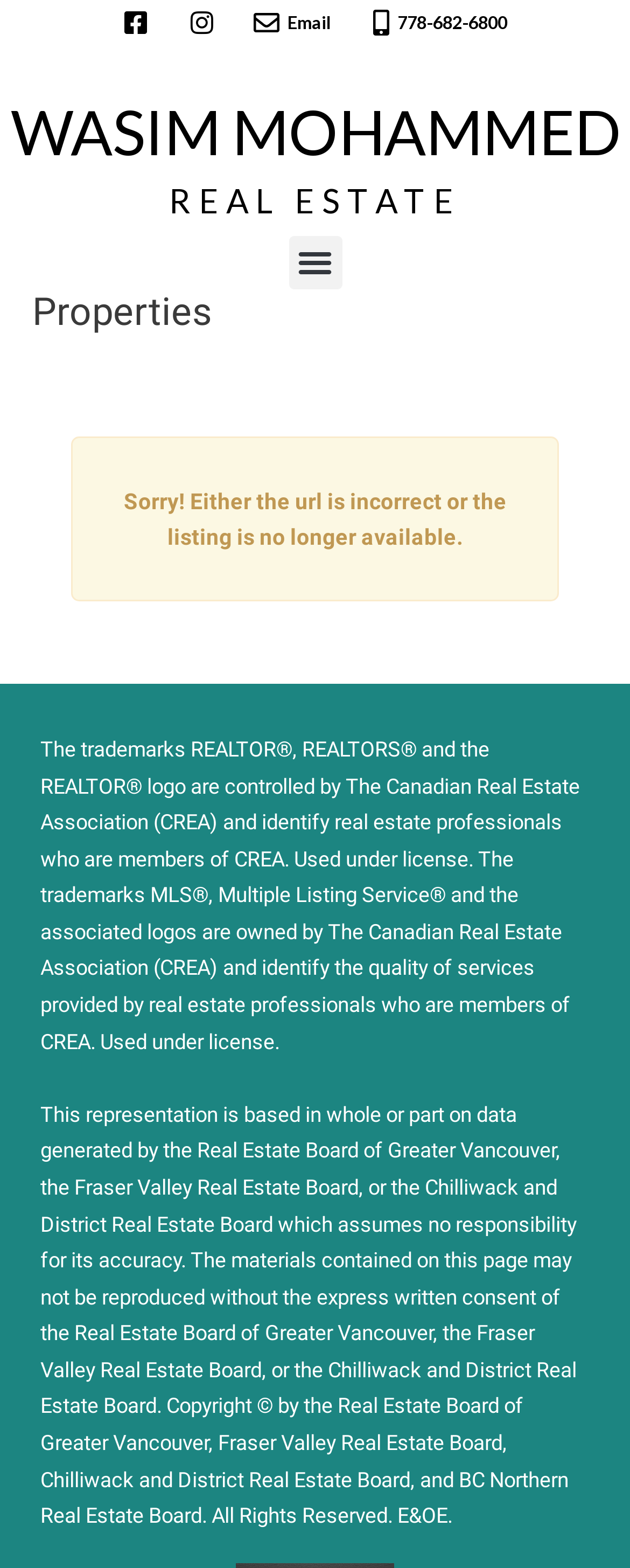Provide your answer in a single word or phrase: 
What is the name of the real estate agent?

Wasim Mohammed